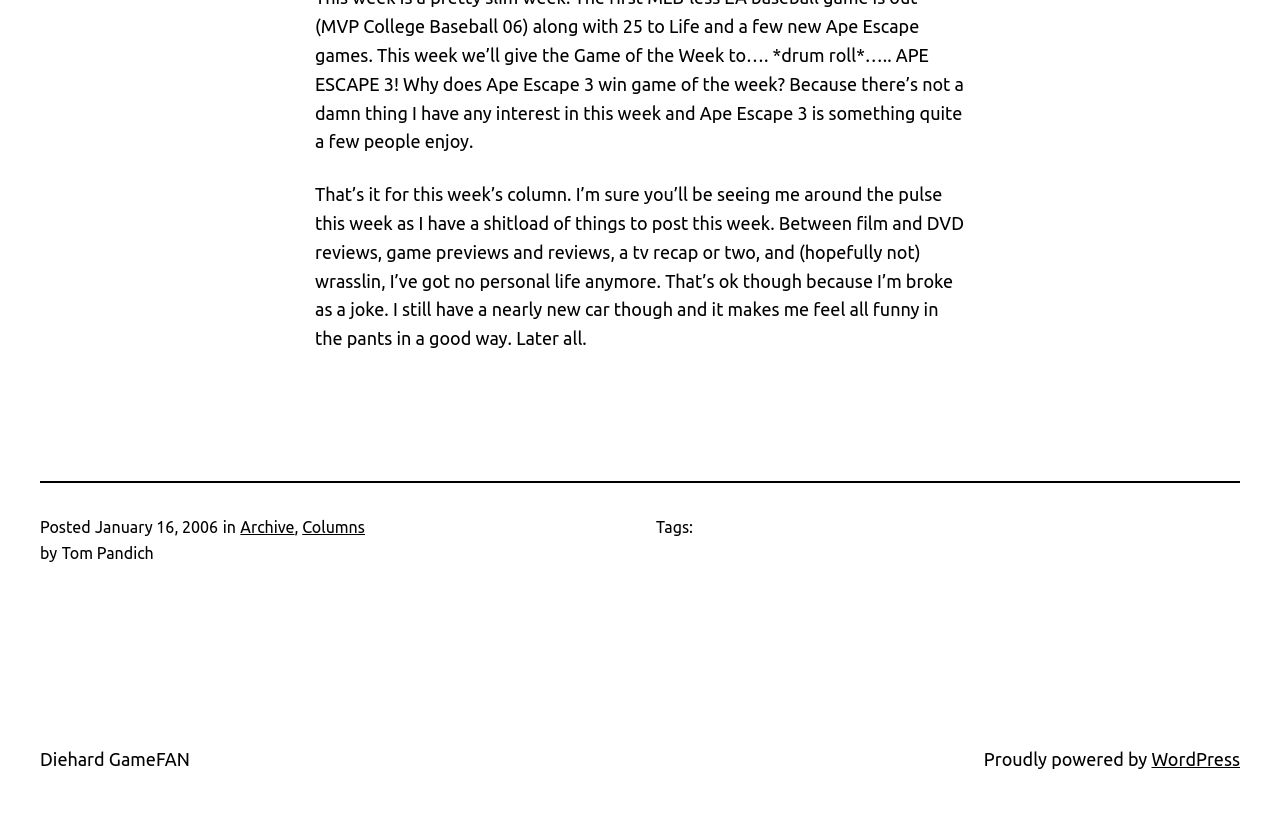Please provide a one-word or phrase answer to the question: 
What is the date of the posted column?

January 16, 2006